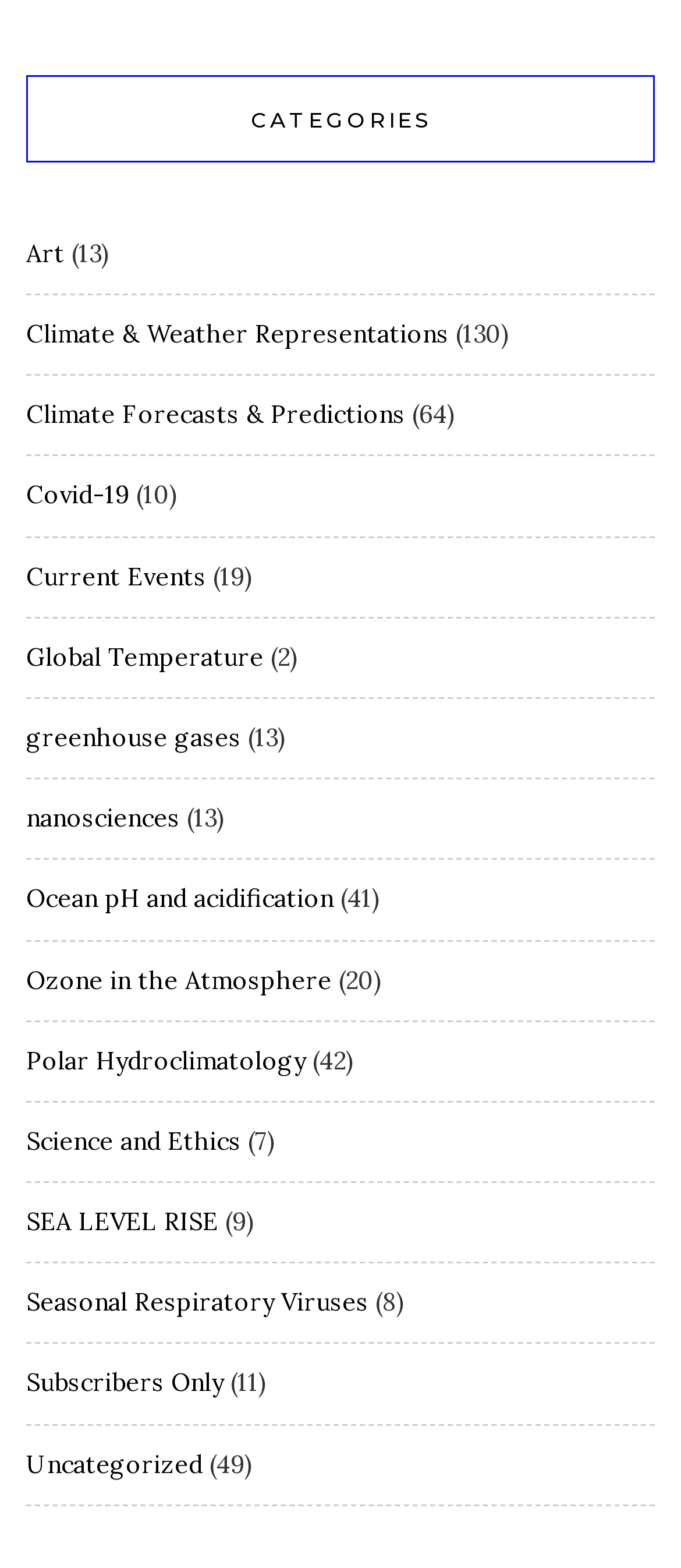Can you find the bounding box coordinates for the element that needs to be clicked to execute this instruction: "Explore 'Covid-19' topics"? The coordinates should be given as four float numbers between 0 and 1, i.e., [left, top, right, bottom].

[0.038, 0.306, 0.19, 0.326]